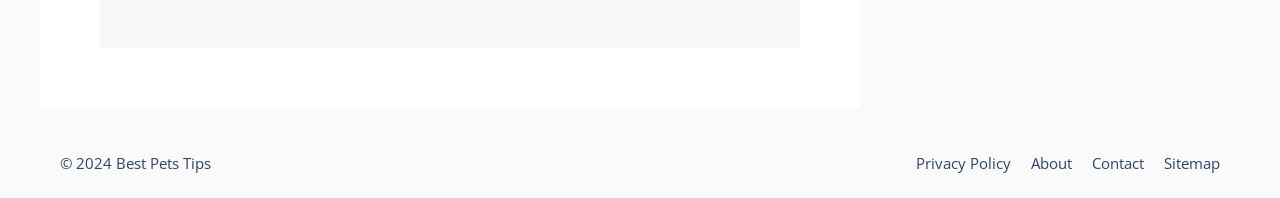What is the purpose of the 'Sitemap' link?
Answer the question with as much detail as possible.

The 'Sitemap' link is likely provided to help users navigate the website and find specific pages or content. It may display a hierarchical structure of the website's pages and categories.